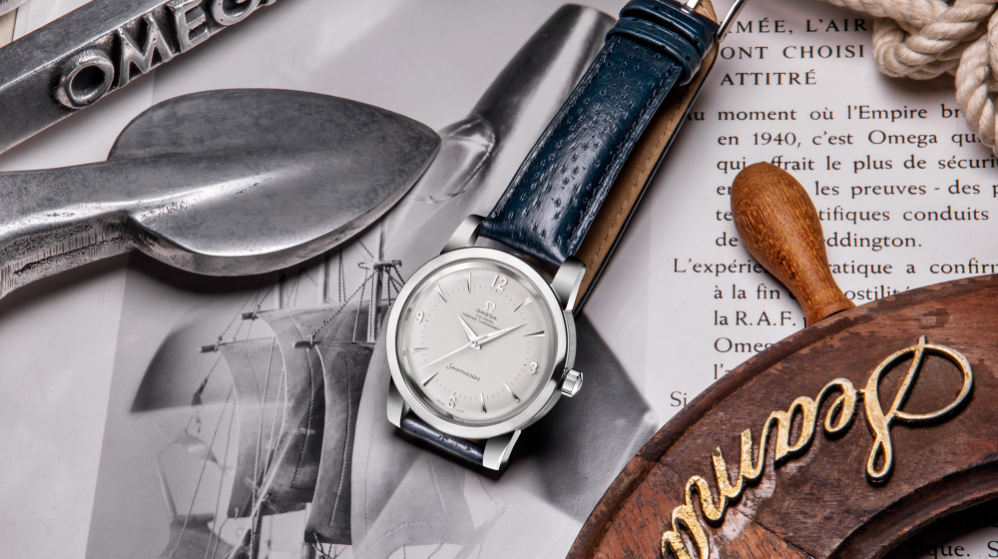What is engraved on the metal spoon?
Give a single word or phrase as your answer by examining the image.

OMEGA